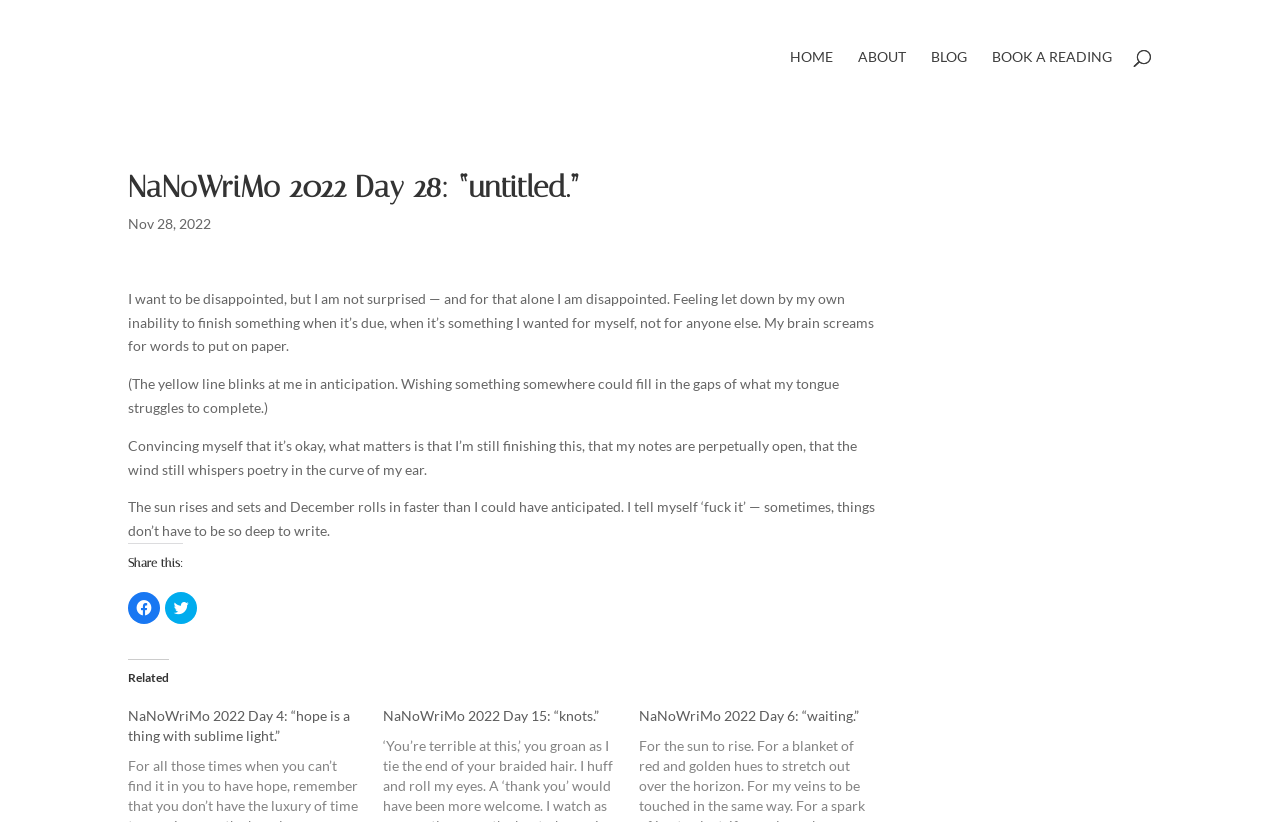Generate an in-depth caption that captures all aspects of the webpage.

This webpage is a blog post titled "NaNoWriMo 2022 Day 28: “untitled.”" with a focus on the author's personal experience and emotions. At the top of the page, there is a navigation menu with four links: "HOME", "ABOUT", "BLOG", and "BOOK A READING", aligned horizontally and centered. Below the navigation menu, there is a search bar that spans almost the entire width of the page.

The main content of the blog post is divided into several paragraphs, each describing the author's feelings of disappointment and frustration with their inability to finish a writing project. The text is written in a poetic and introspective style, with the author reflecting on their emotions and thoughts. The paragraphs are arranged vertically, with a clear hierarchy of headings and text.

To the right of the main content, there is a section titled "Share this:", which contains links to share the post on Facebook and Twitter. Below this section, there is a "Related" section that lists three related blog posts, each with a heading and a link to the corresponding post. These related posts are arranged vertically, with the most recent one at the top.

Overall, the webpage has a clean and simple layout, with a focus on the author's writing and personal reflections. The use of headings, paragraphs, and links creates a clear hierarchy of information, making it easy to navigate and read.